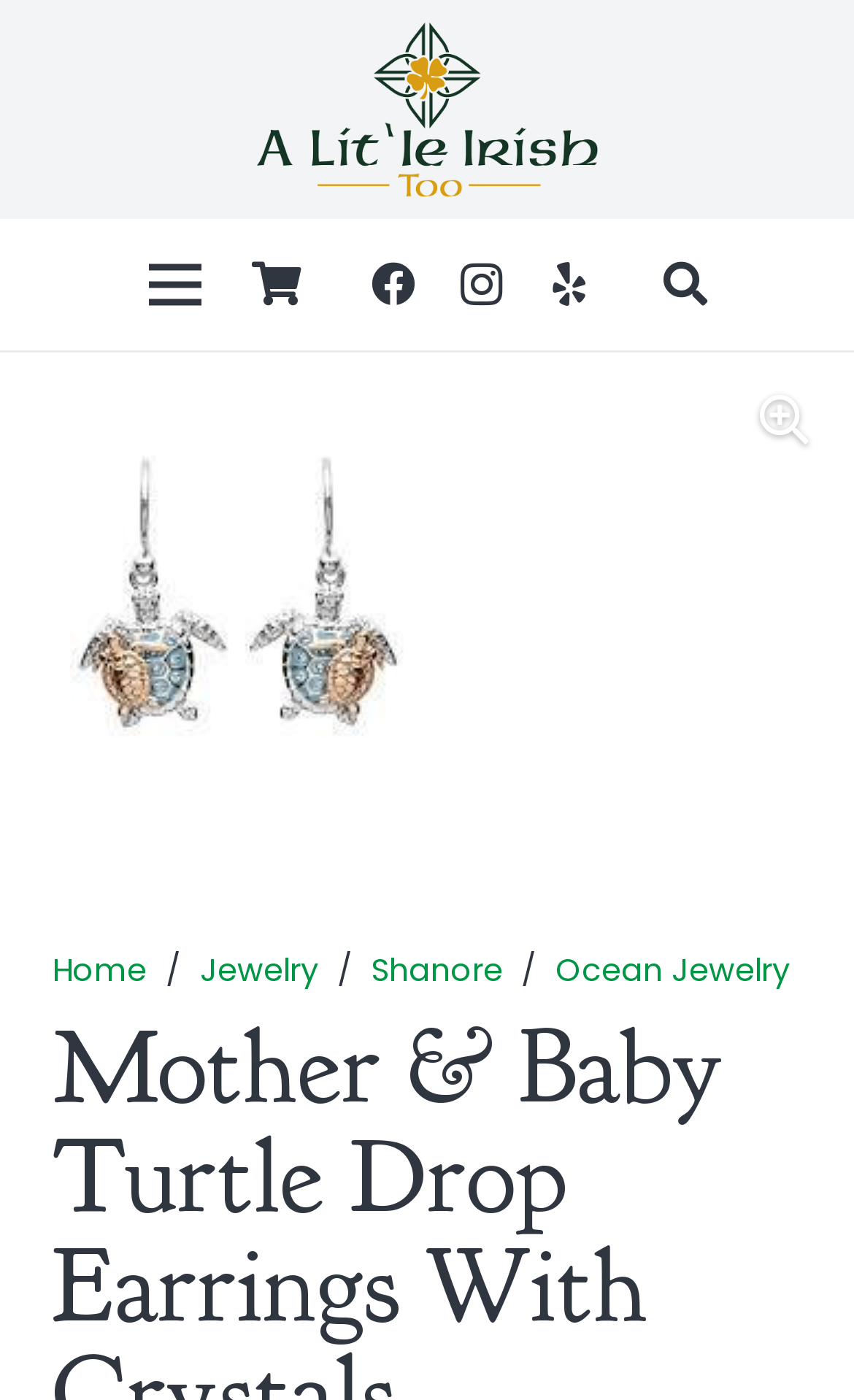Select the bounding box coordinates of the element I need to click to carry out the following instruction: "Visit home page".

[0.062, 0.677, 0.172, 0.709]